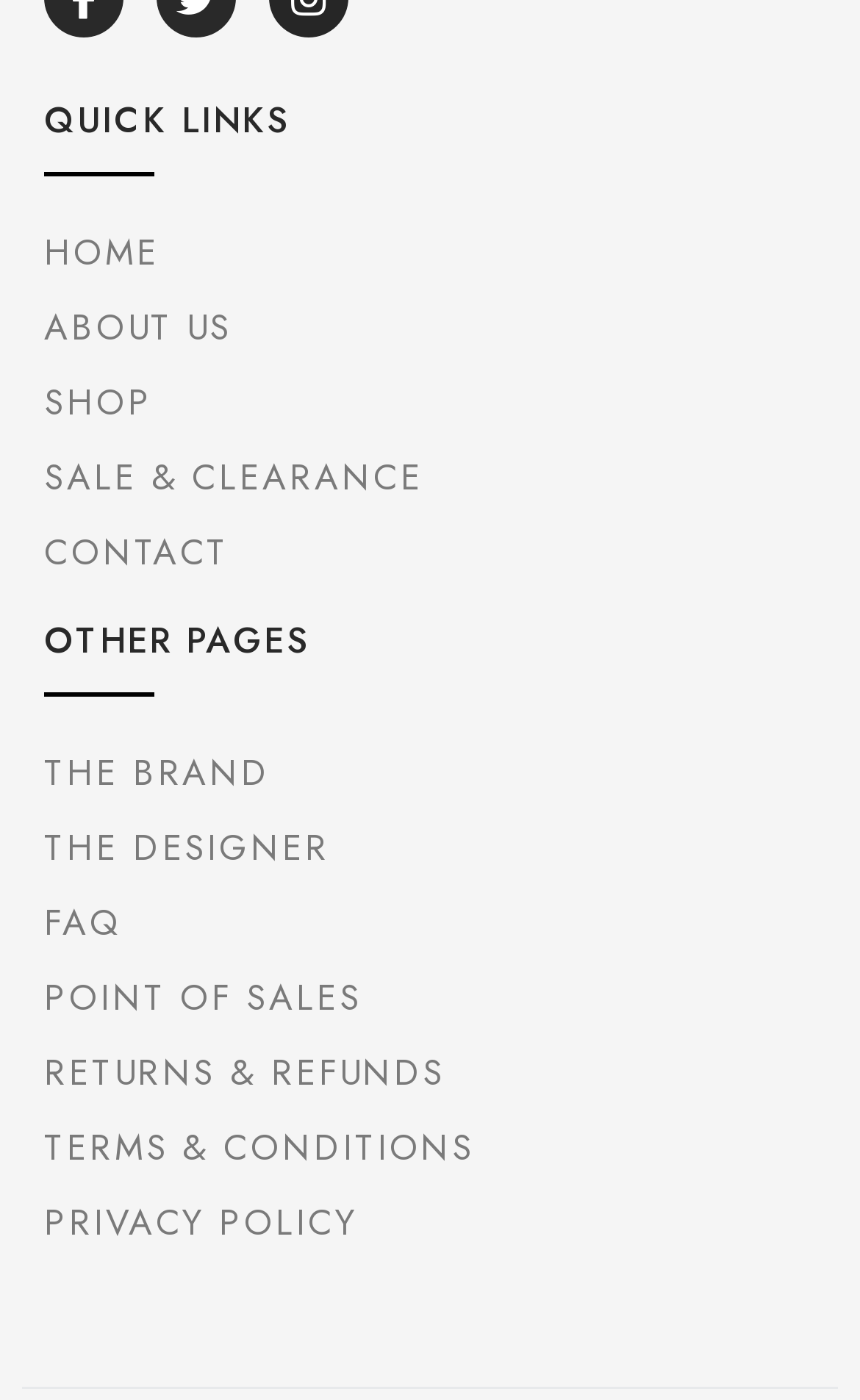Answer this question using a single word or a brief phrase:
What is the second link under 'QUICK LINKS'?

ABOUT US